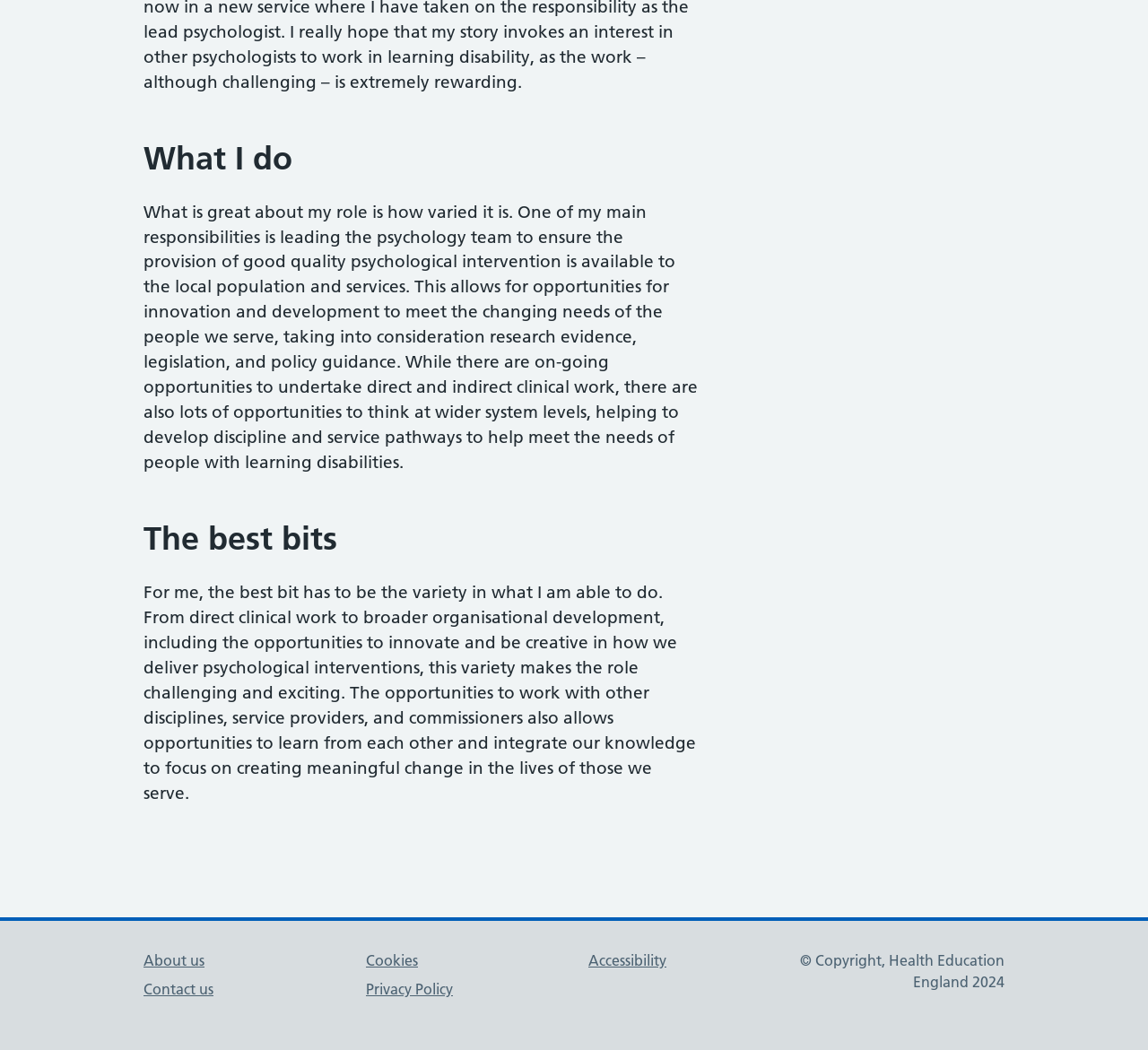What are the support links provided?
Answer the question with a single word or phrase by looking at the picture.

About us, Contact us, etc.